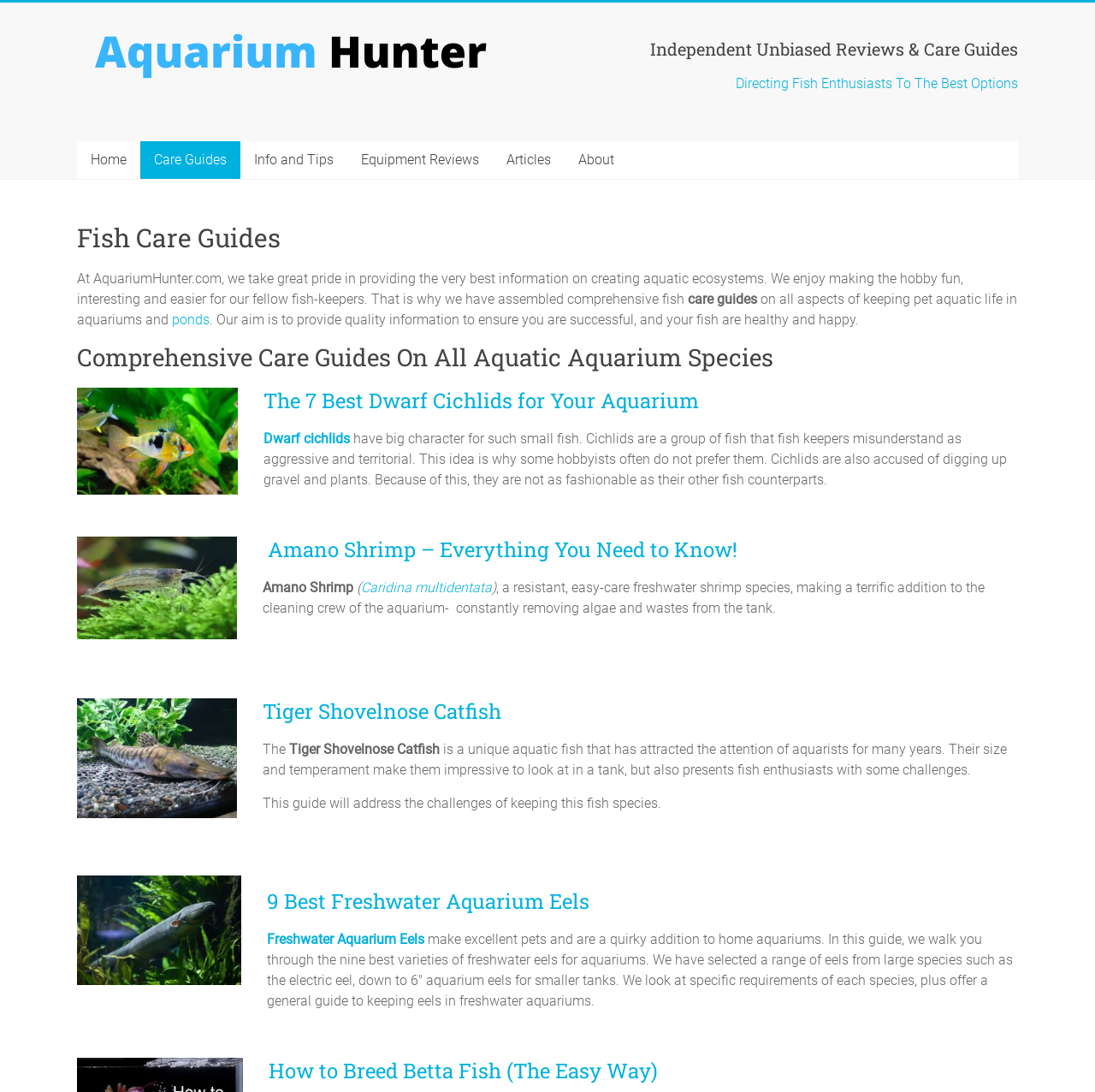What is the name of the website?
Based on the image, provide your answer in one word or phrase.

Aquarium Hunter